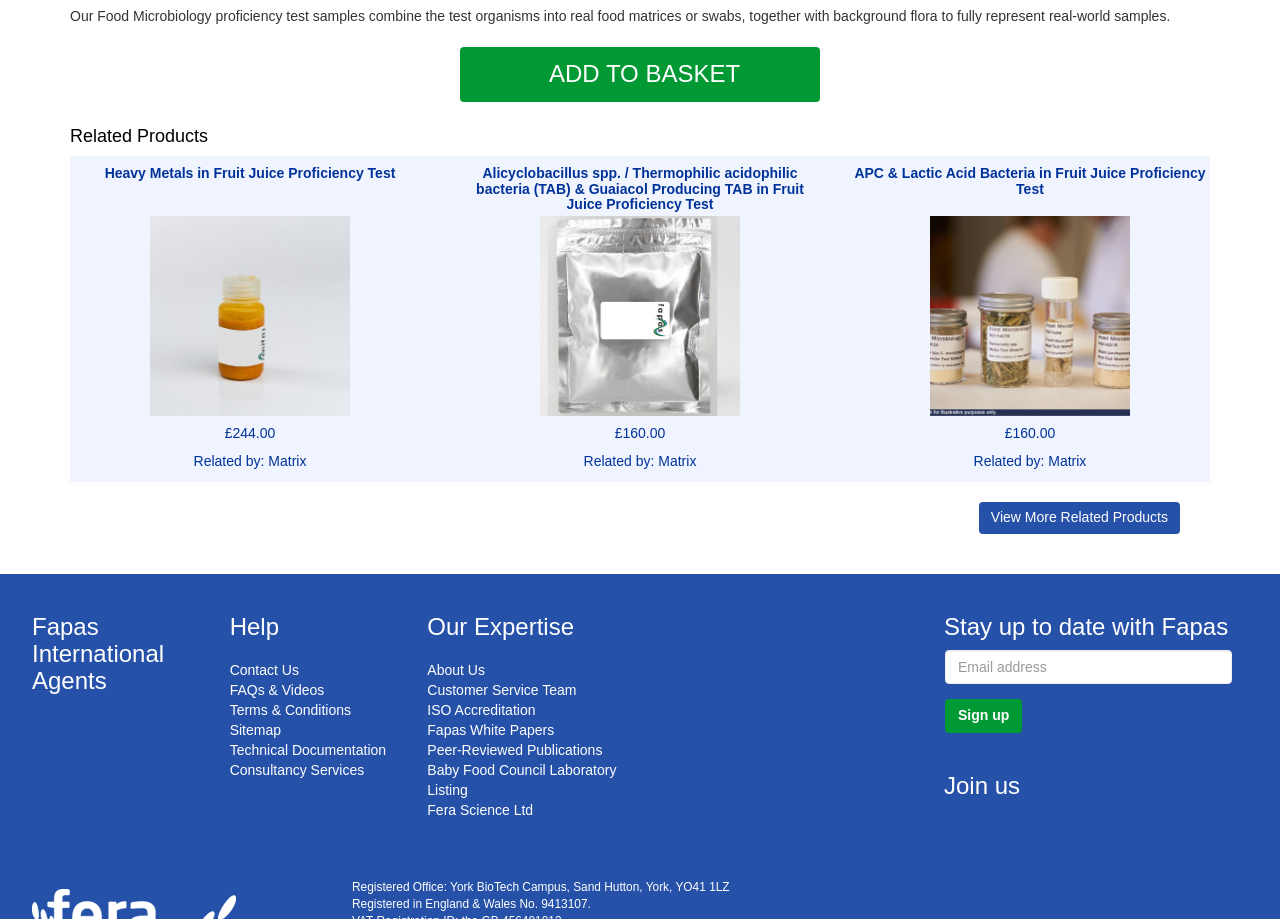Please locate the UI element described by "View More Related Products" and provide its bounding box coordinates.

[0.765, 0.546, 0.922, 0.581]